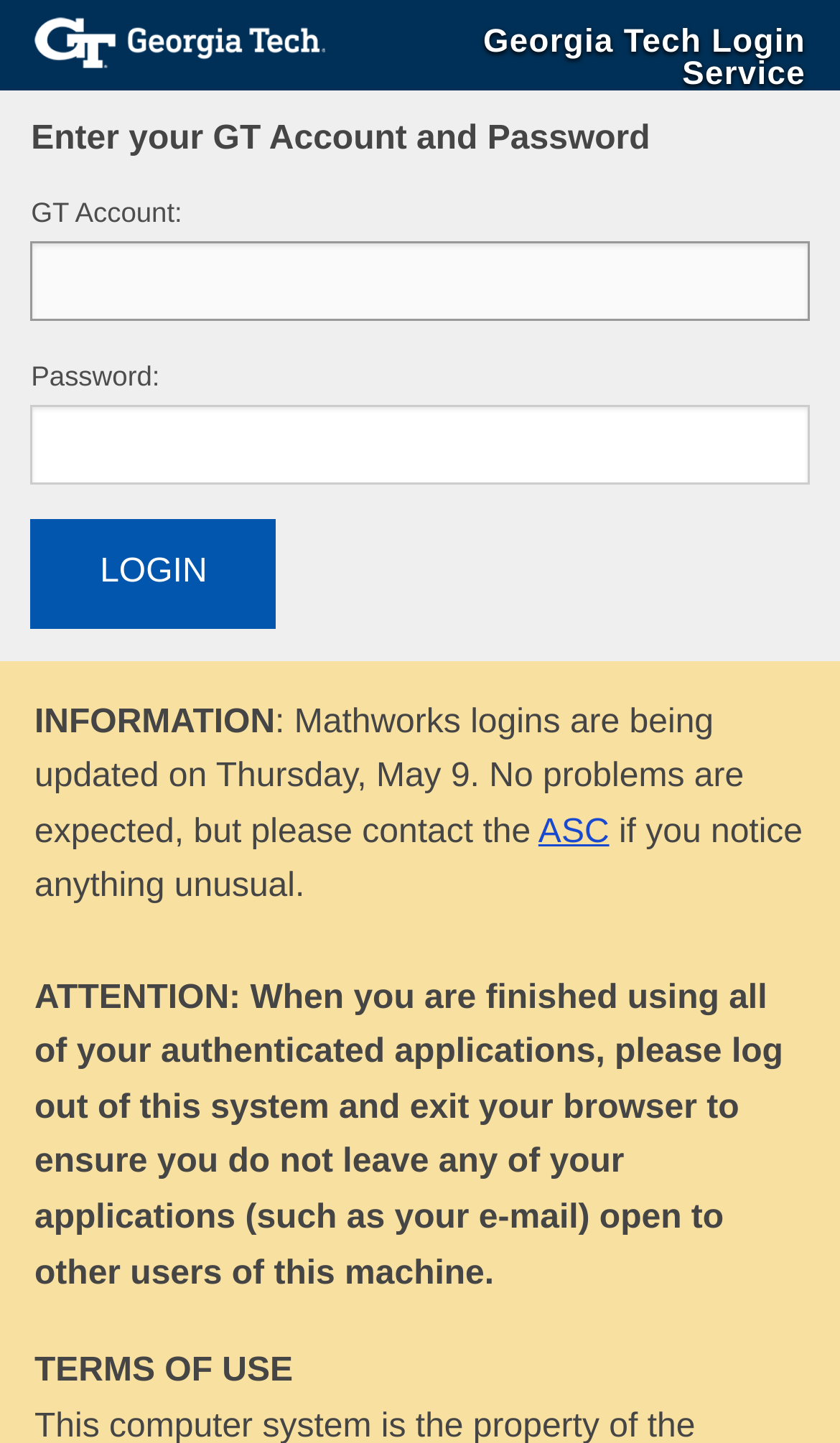From the element description name="submitbutton" value="LOGIN", predict the bounding box coordinates of the UI element. The coordinates must be specified in the format (top-left x, top-left y, bottom-right x, bottom-right y) and should be within the 0 to 1 range.

[0.037, 0.36, 0.329, 0.436]